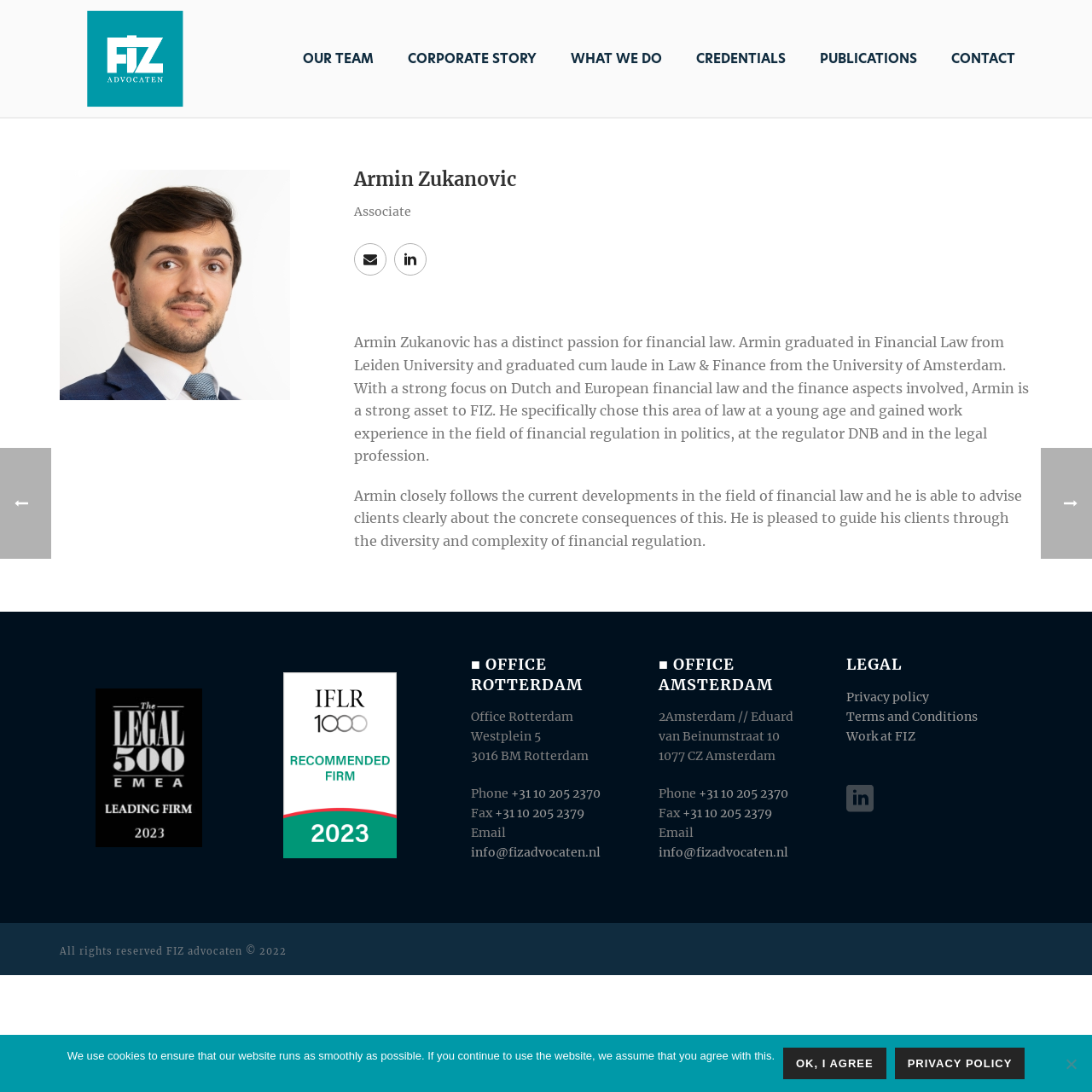Pinpoint the bounding box coordinates of the element that must be clicked to accomplish the following instruction: "Call the office in Rotterdam". The coordinates should be in the format of four float numbers between 0 and 1, i.e., [left, top, right, bottom].

[0.468, 0.719, 0.55, 0.733]